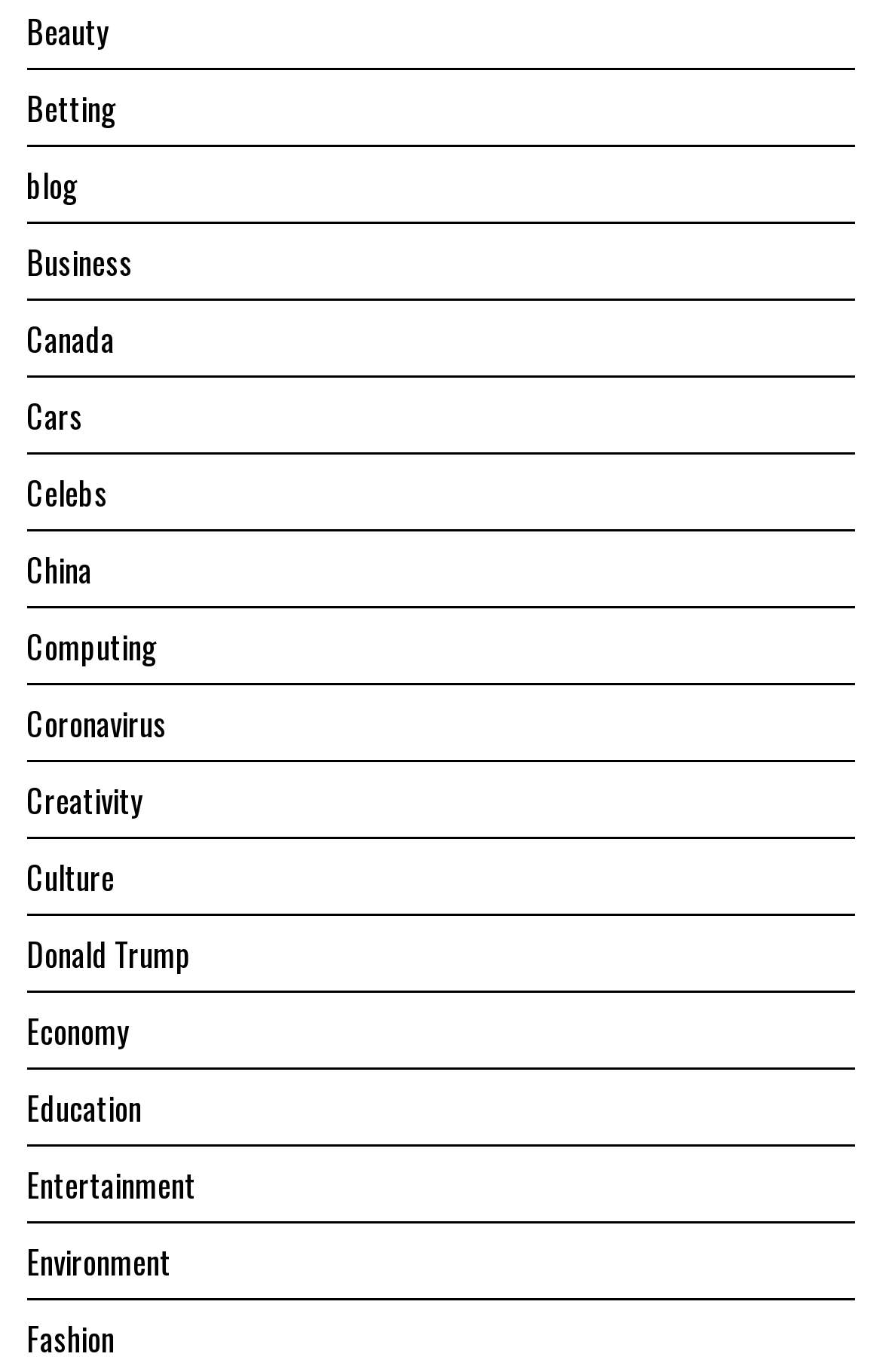Can you identify the bounding box coordinates of the clickable region needed to carry out this instruction: 'Read about Coronavirus'? The coordinates should be four float numbers within the range of 0 to 1, stated as [left, top, right, bottom].

[0.03, 0.51, 0.189, 0.544]